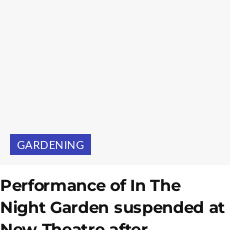What is the topic of the article related to?
Based on the screenshot, give a detailed explanation to answer the question.

The headline mentions 'In The Night Garden', which is a popular children's show. Therefore, the topic of the article is related to this children's show, and the incident that has caused its performance to be suspended.